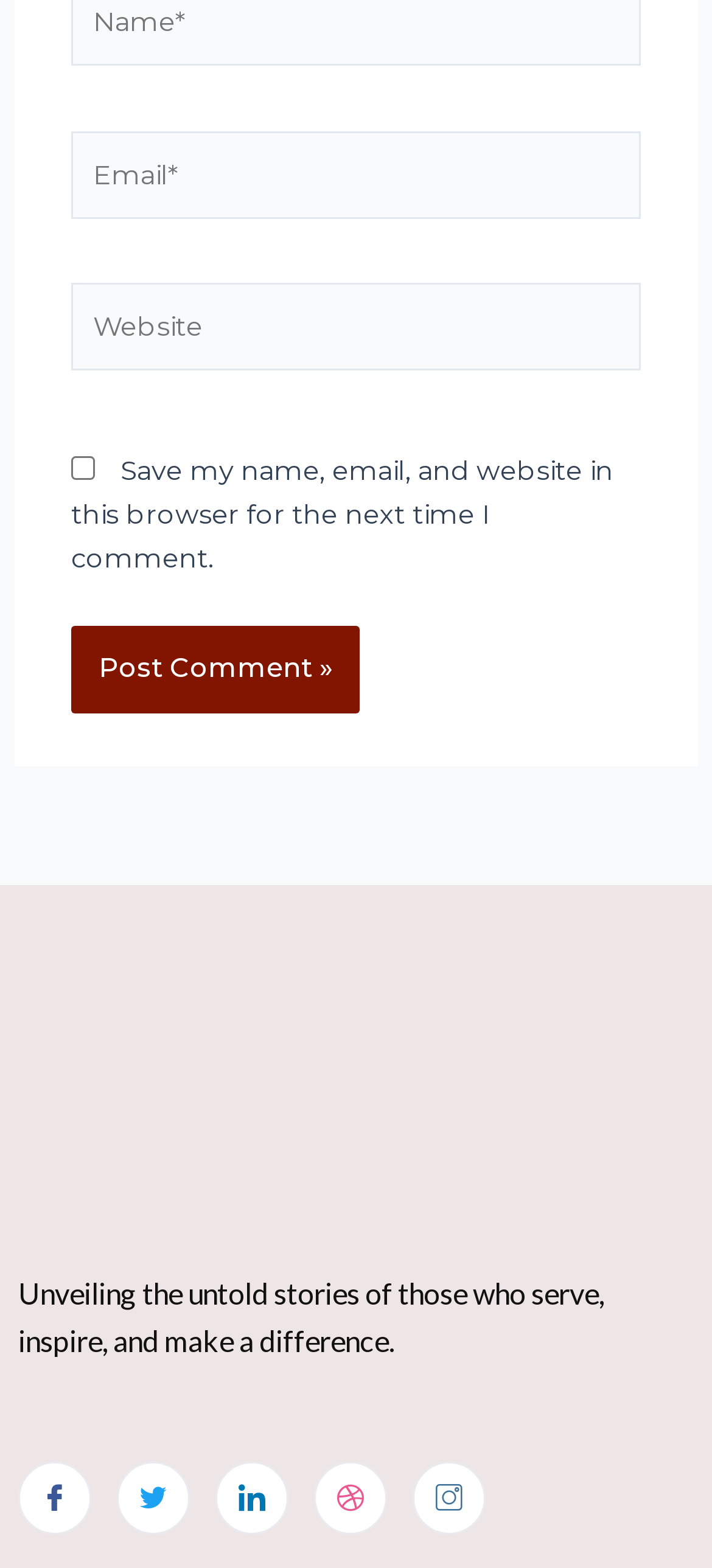Provide a one-word or short-phrase response to the question:
What is required to submit a comment?

Email